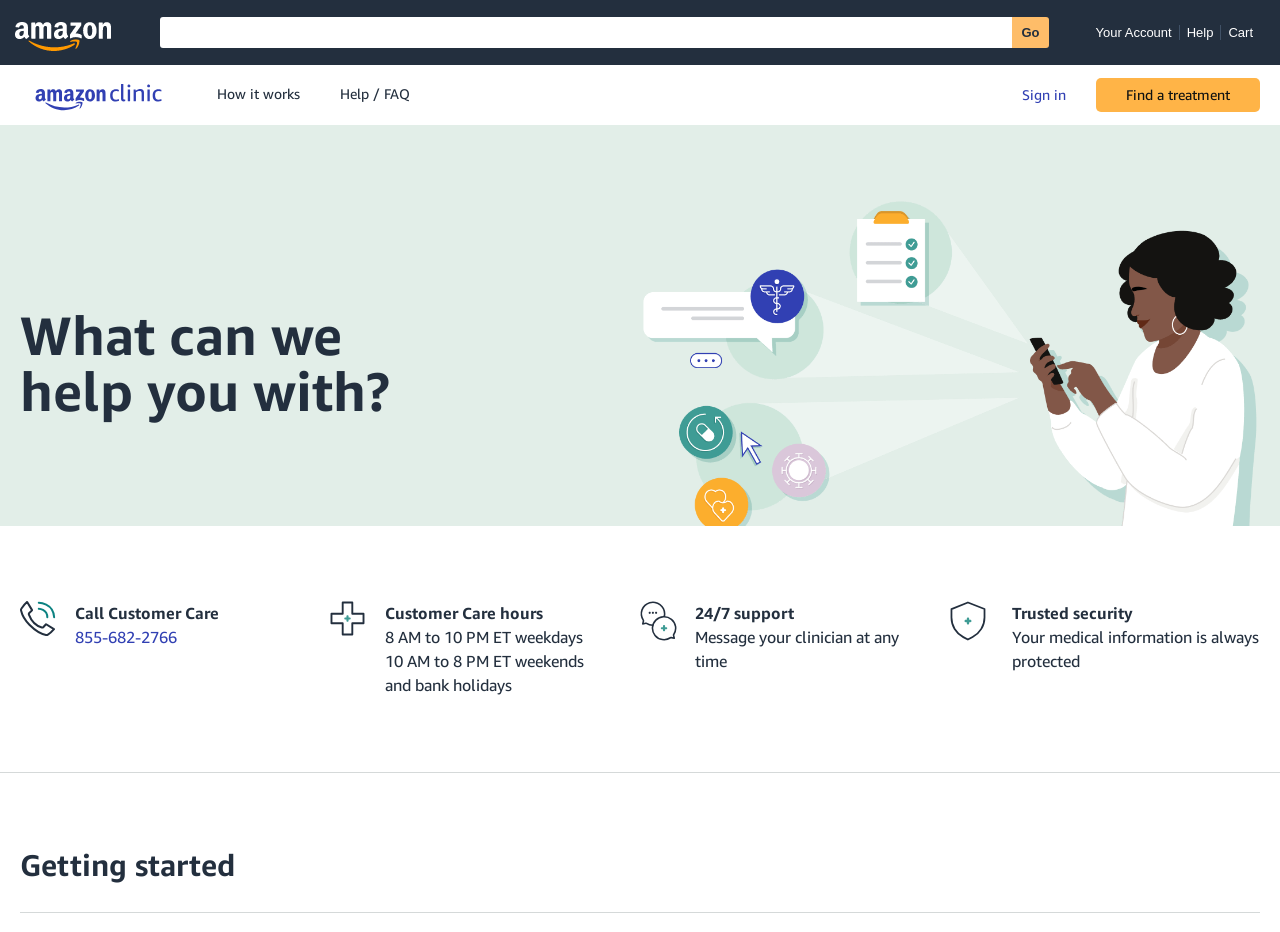Can you show the bounding box coordinates of the region to click on to complete the task described in the instruction: "Sign in to your account"?

[0.775, 0.083, 0.856, 0.121]